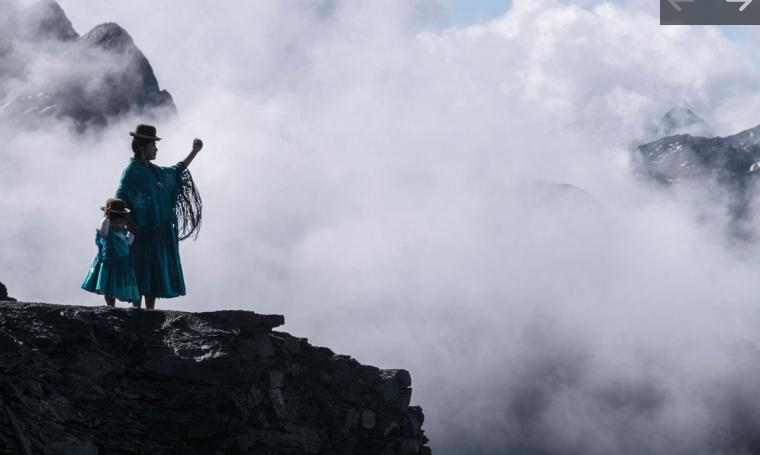Please provide a one-word or phrase answer to the question: 
What is the location of the scene depicted in the image?

Bolivia